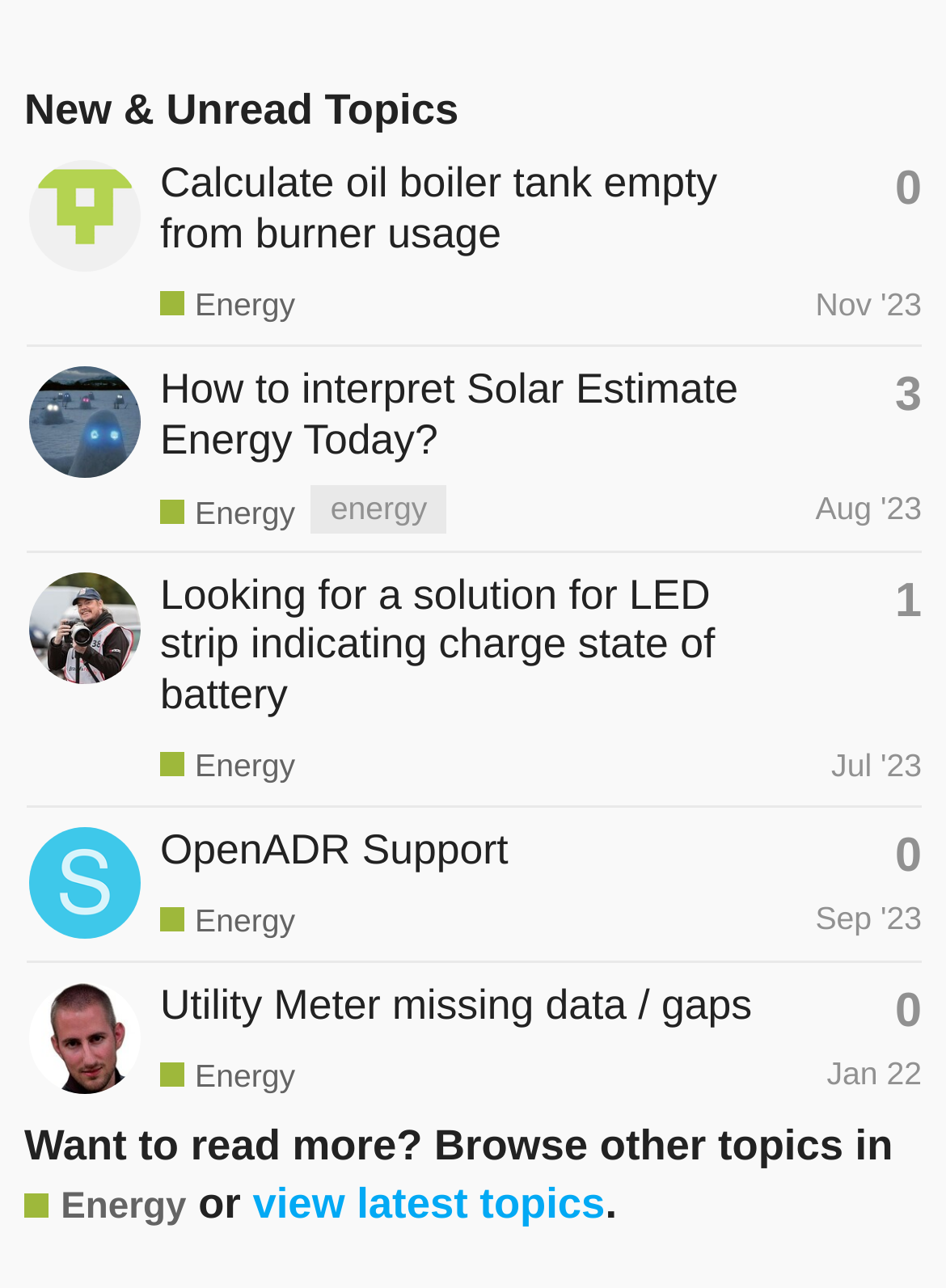Identify the bounding box coordinates of the element to click to follow this instruction: 'read King James Bible'. Ensure the coordinates are four float values between 0 and 1, provided as [left, top, right, bottom].

None